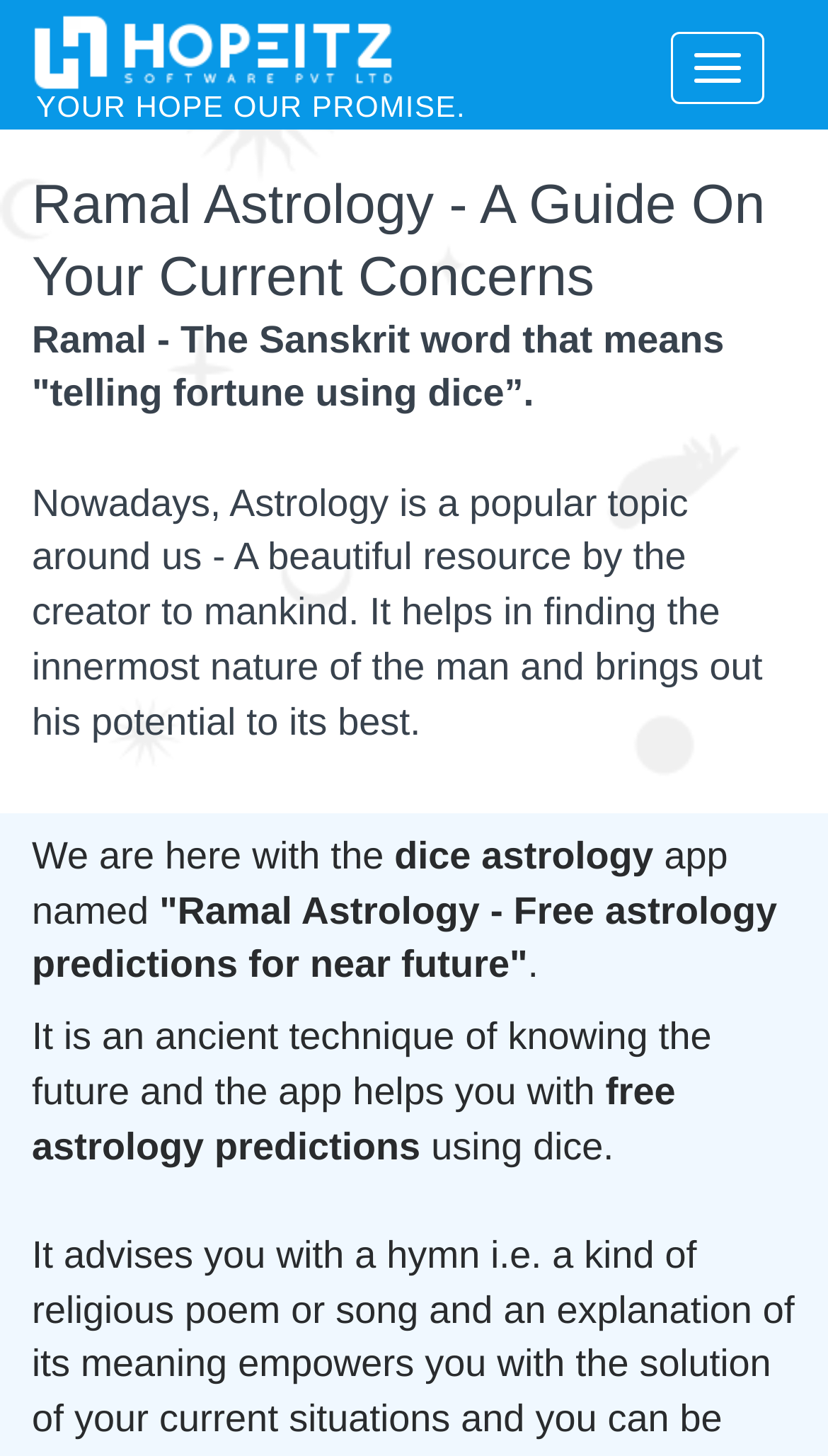Can you extract the primary headline text from the webpage?

Ramal Astrology - A Guide On Your Current Concerns